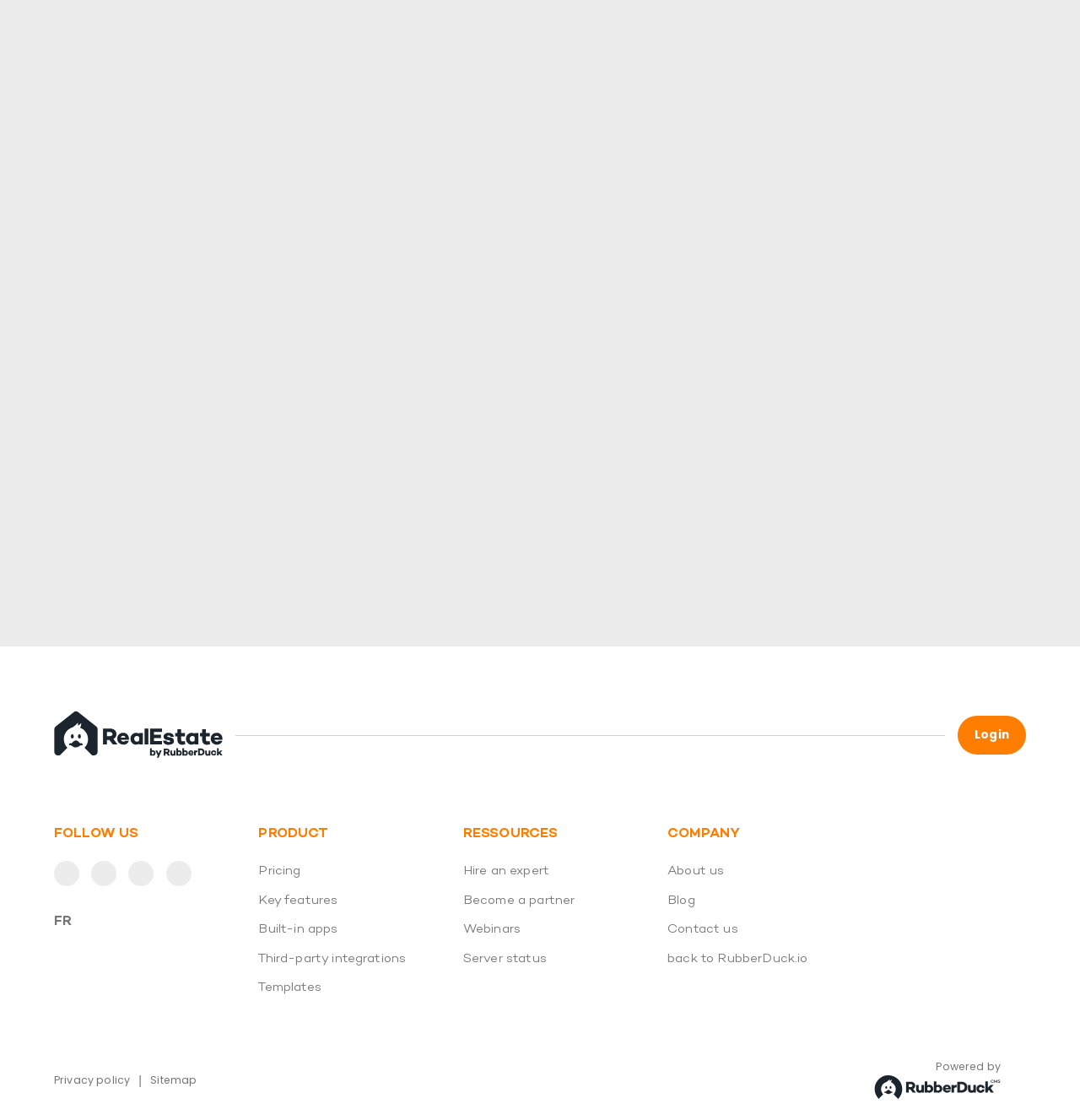Respond to the following question using a concise word or phrase: 
What are the types of content that can be published on the 'BLOG' feature?

Blog posts